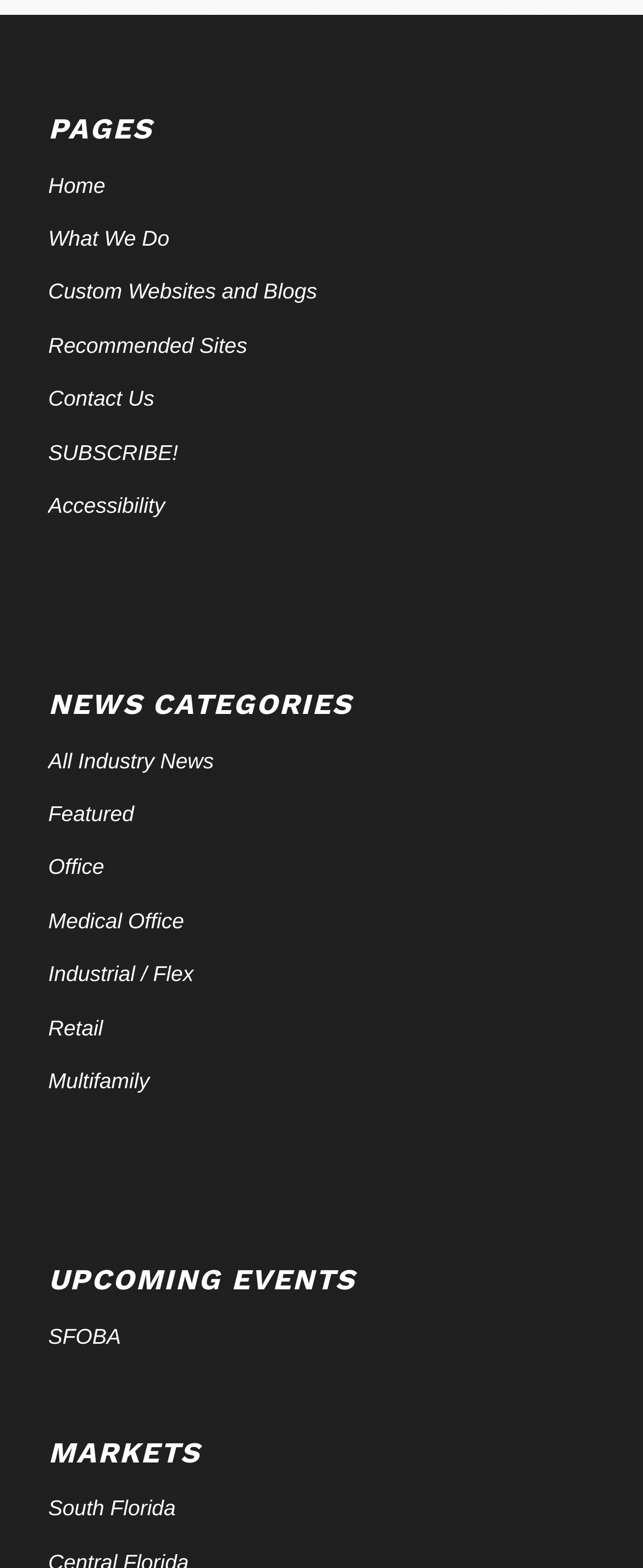Please locate the bounding box coordinates of the element that should be clicked to achieve the given instruction: "subscribe to newsletter".

[0.075, 0.272, 0.925, 0.306]